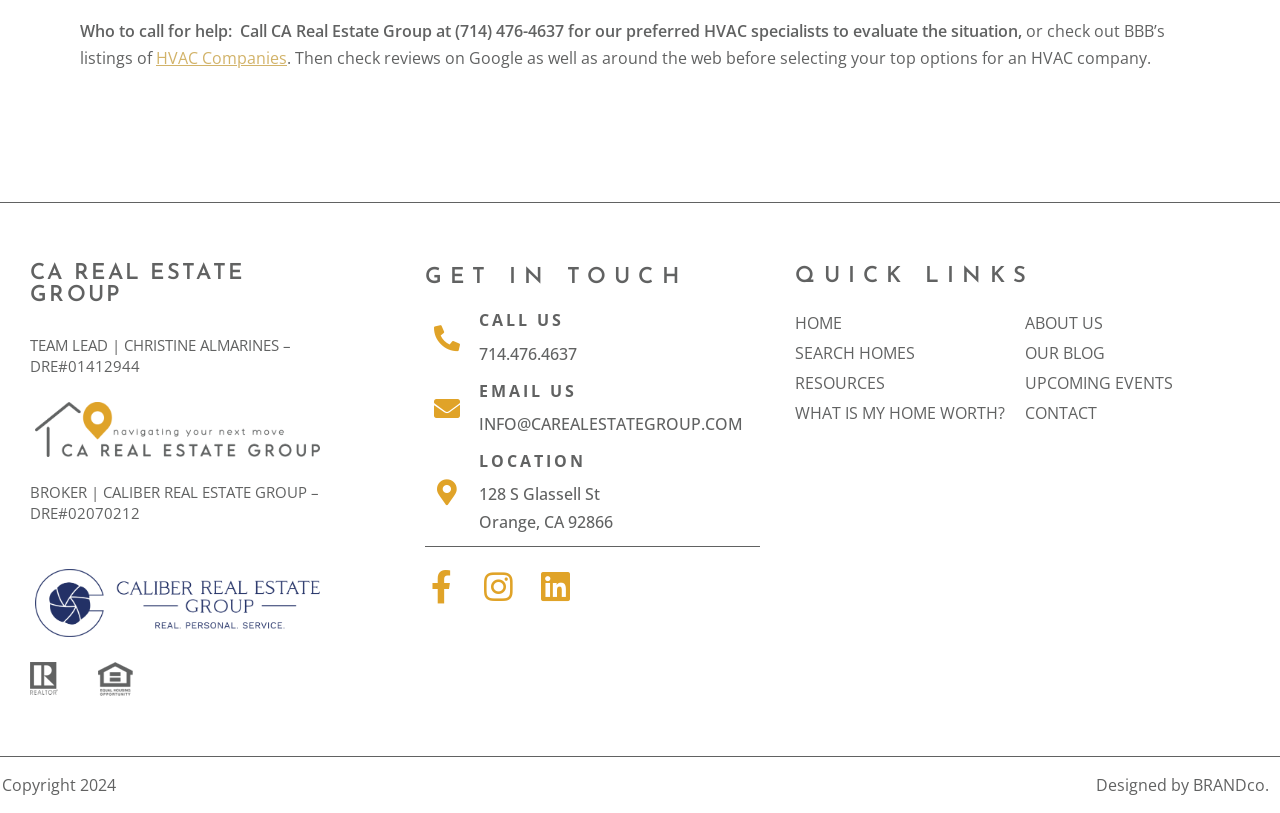Please locate the bounding box coordinates of the element's region that needs to be clicked to follow the instruction: "Call the company". The bounding box coordinates should be provided as four float numbers between 0 and 1, i.e., [left, top, right, bottom].

[0.374, 0.381, 0.441, 0.408]